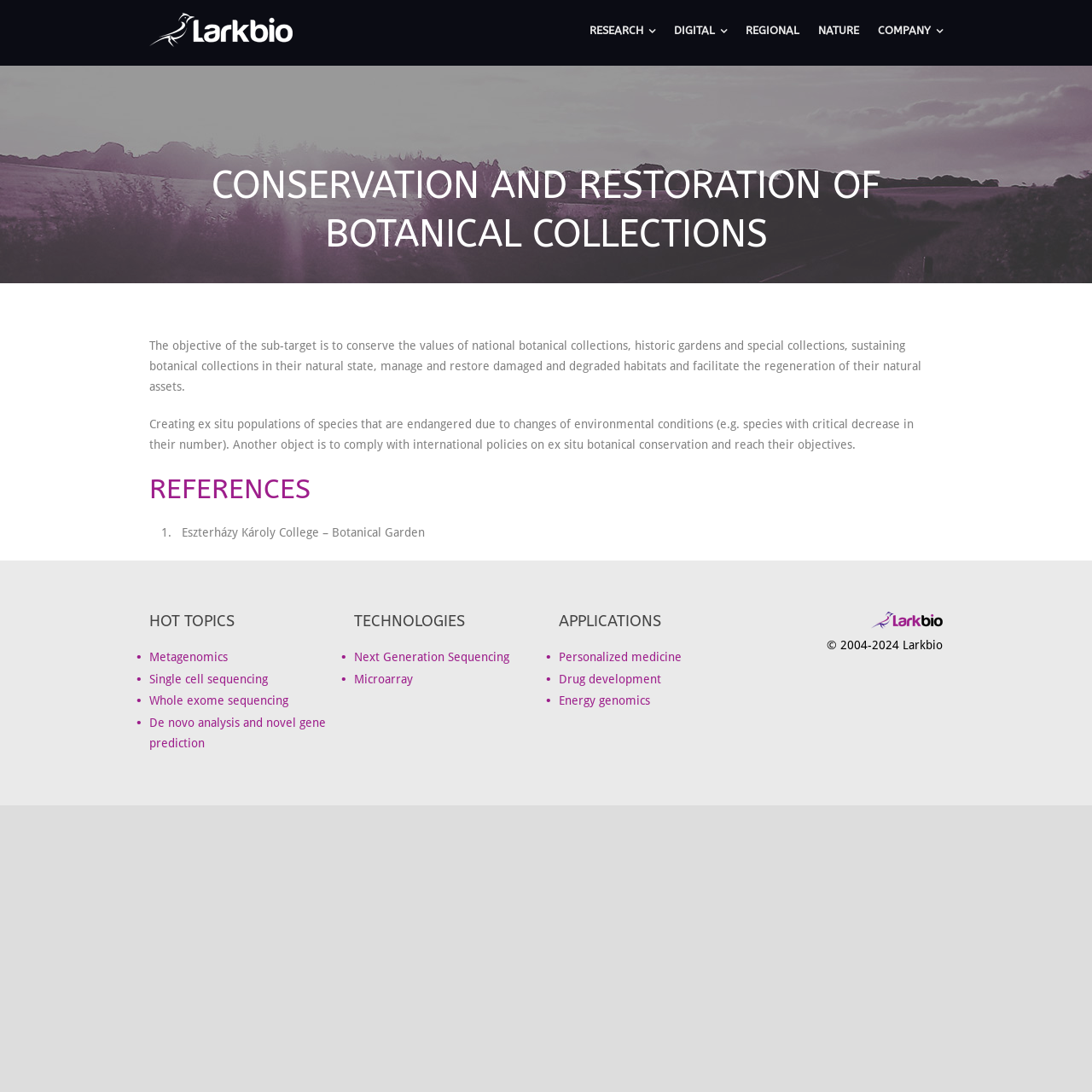Find the bounding box coordinates of the clickable region needed to perform the following instruction: "View the 'REFERENCES' section". The coordinates should be provided as four float numbers between 0 and 1, i.e., [left, top, right, bottom].

[0.137, 0.432, 0.863, 0.465]